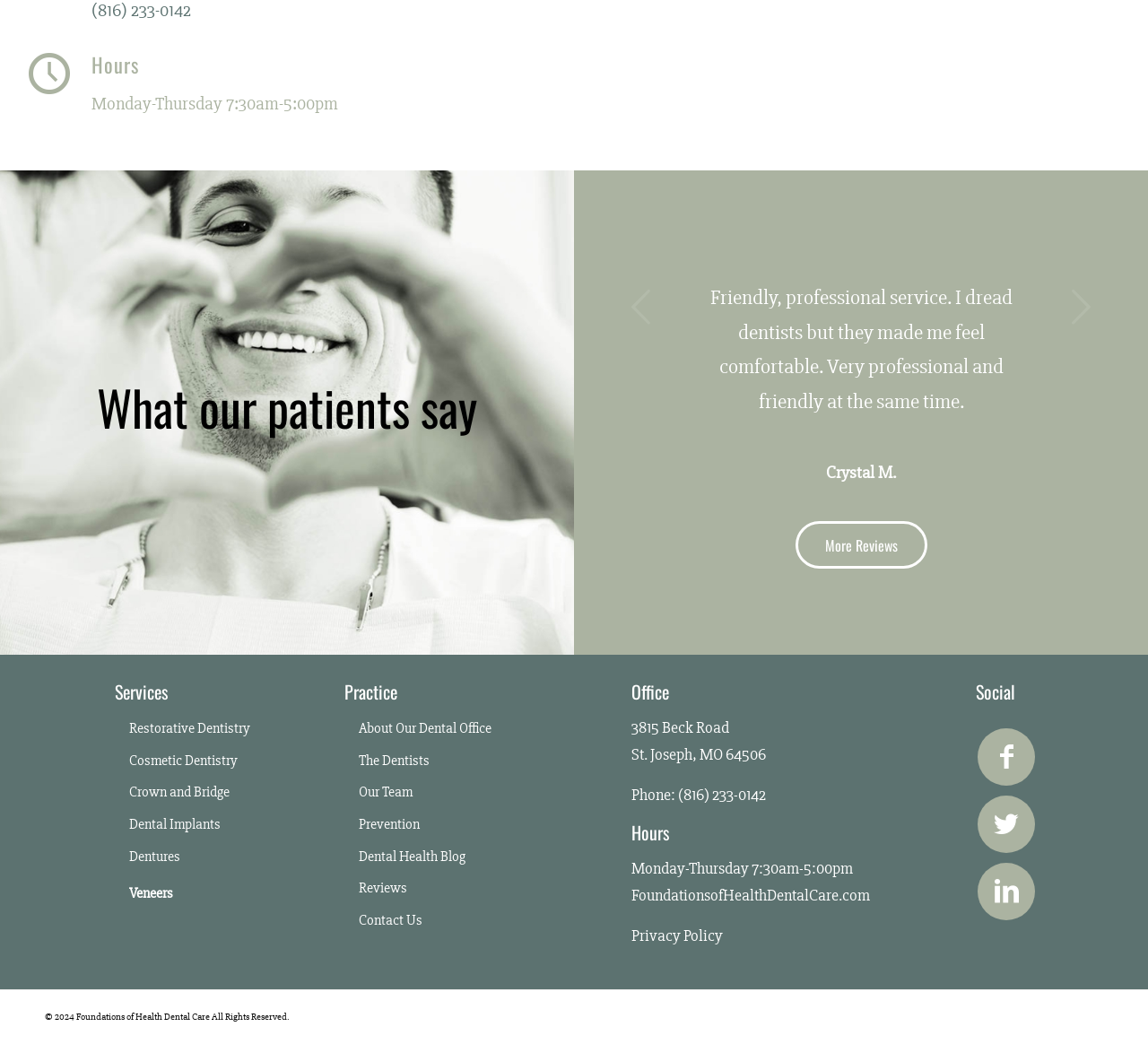Identify the bounding box coordinates for the UI element that matches this description: "August 22, 2016".

None